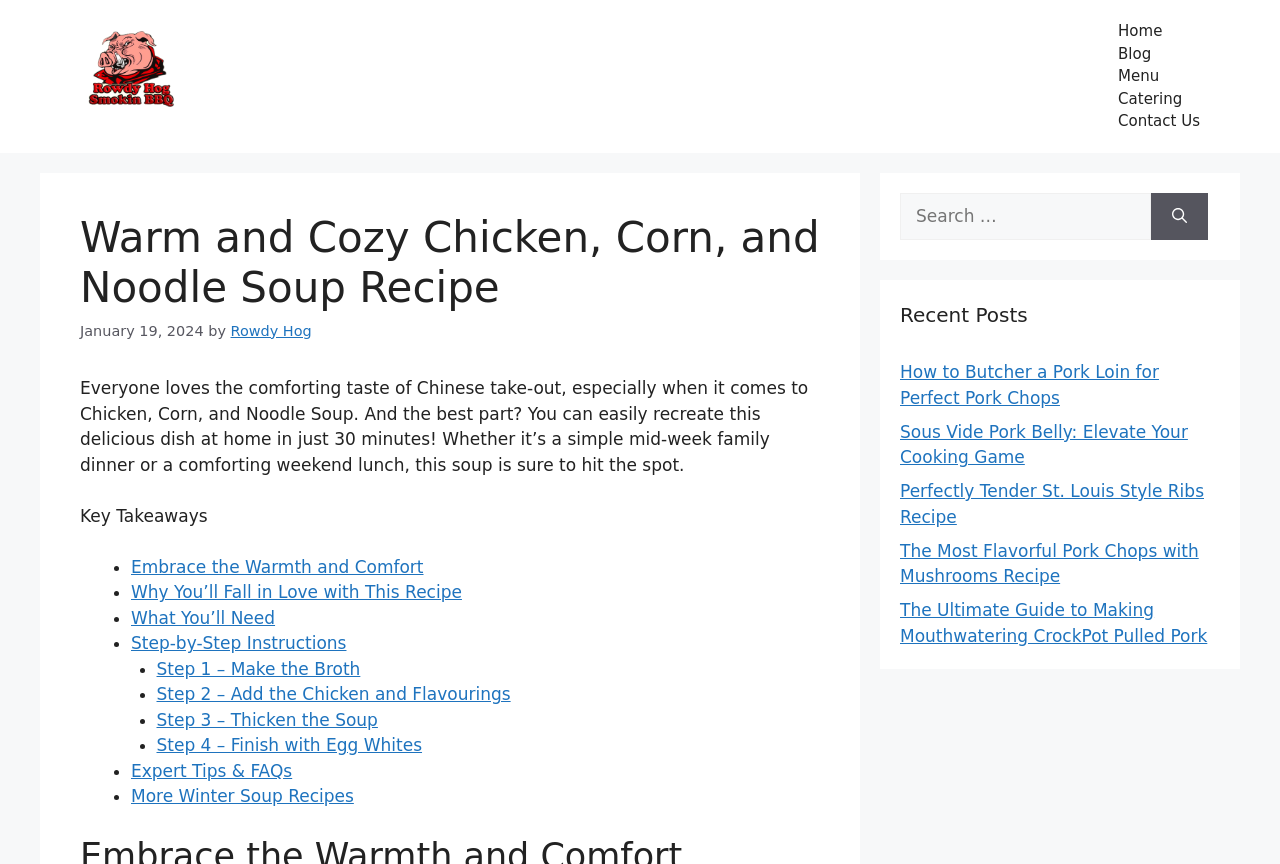Analyze the image and provide a detailed answer to the question: What is the name of the recipe?

The name of the recipe can be found in the heading element, which is 'Warm and Cozy Chicken, Corn, and Noodle Soup Recipe'. This is the main title of the webpage, indicating that the content is about a specific recipe.